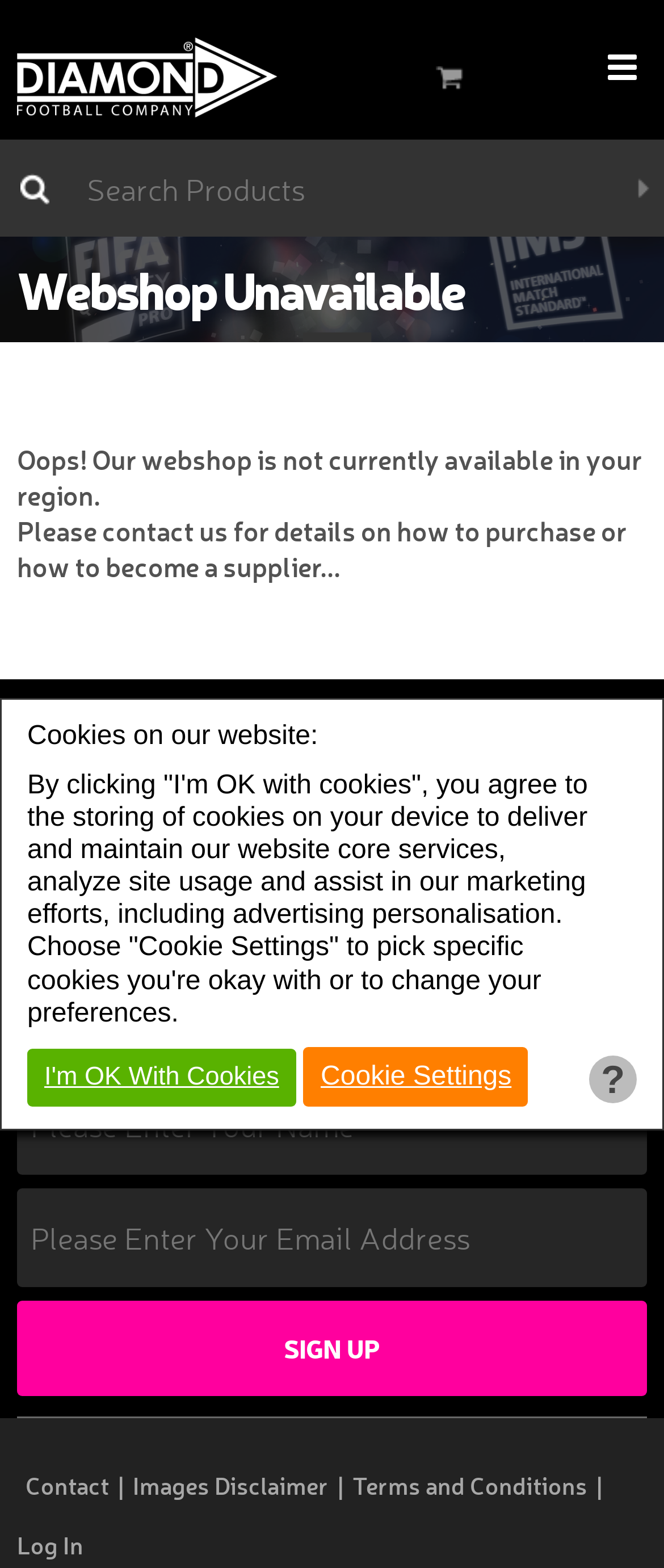Find and indicate the bounding box coordinates of the region you should select to follow the given instruction: "Log in".

[0.026, 0.975, 0.126, 0.996]